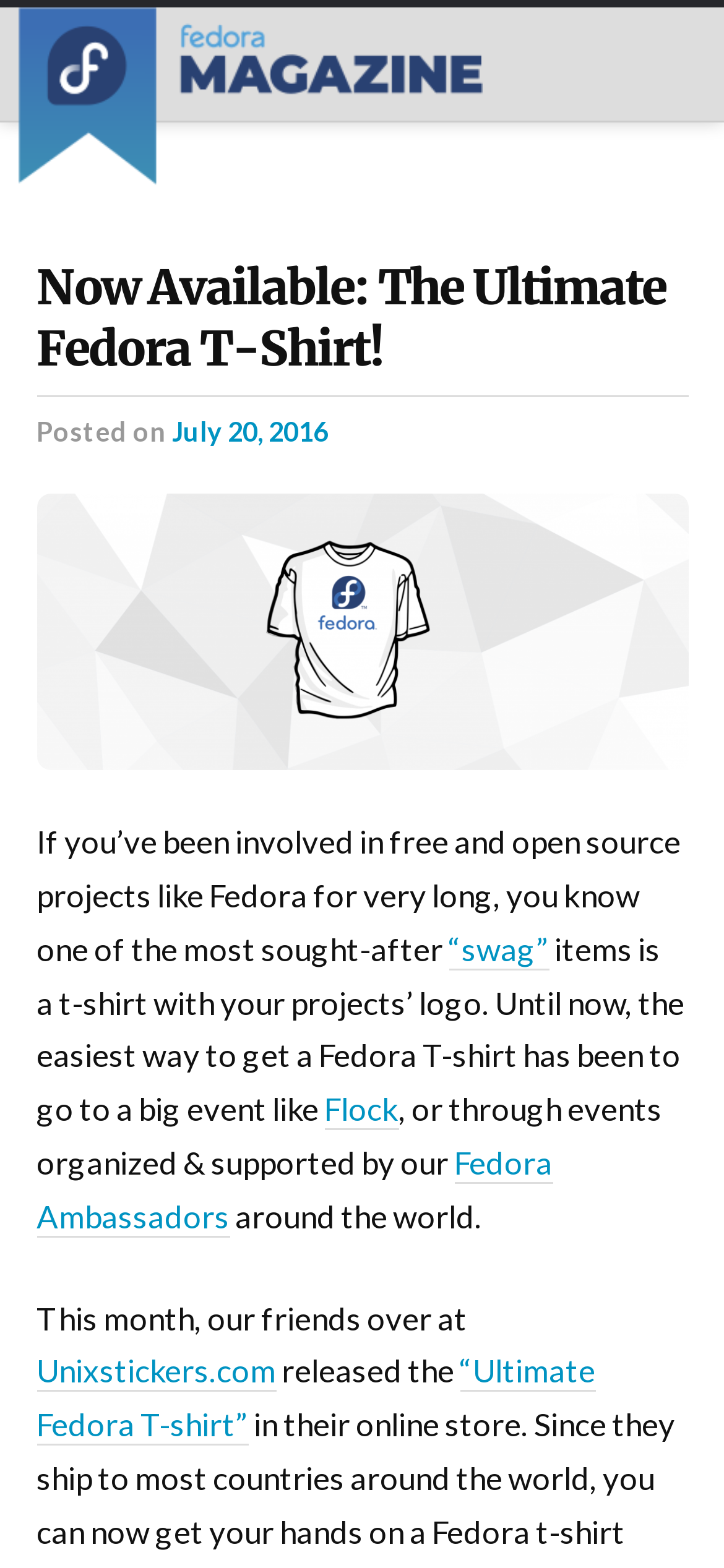Illustrate the webpage's structure and main components comprehensively.

The webpage is about the release of the "Ultimate Fedora T-shirt" by Unixstickers.com. At the top, there is a link and an image, likely a logo or icon, positioned side by side. Below them, there is a heading that reads "Now Available: The Ultimate Fedora T-Shirt!".

Under the heading, there are three lines of text. The first line contains the words "Posted" and "on", followed by a link to the date "July 20, 2016". The second line is an image, likely a picture of the t-shirt, which takes up most of the width of the page. 

Below the image, there is a block of text that discusses the importance of t-shirts with project logos in free and open source projects like Fedora. The text contains links to "swag" and "Flock", and mentions Fedora Ambassadors. 

The text continues, stating that until now, getting a Fedora T-shirt required attending a big event or through events organized by Fedora Ambassadors. However, this month, Unixstickers.com has released the "Ultimate Fedora T-shirt". The text contains links to Unixstickers.com and the "Ultimate Fedora T-shirt".